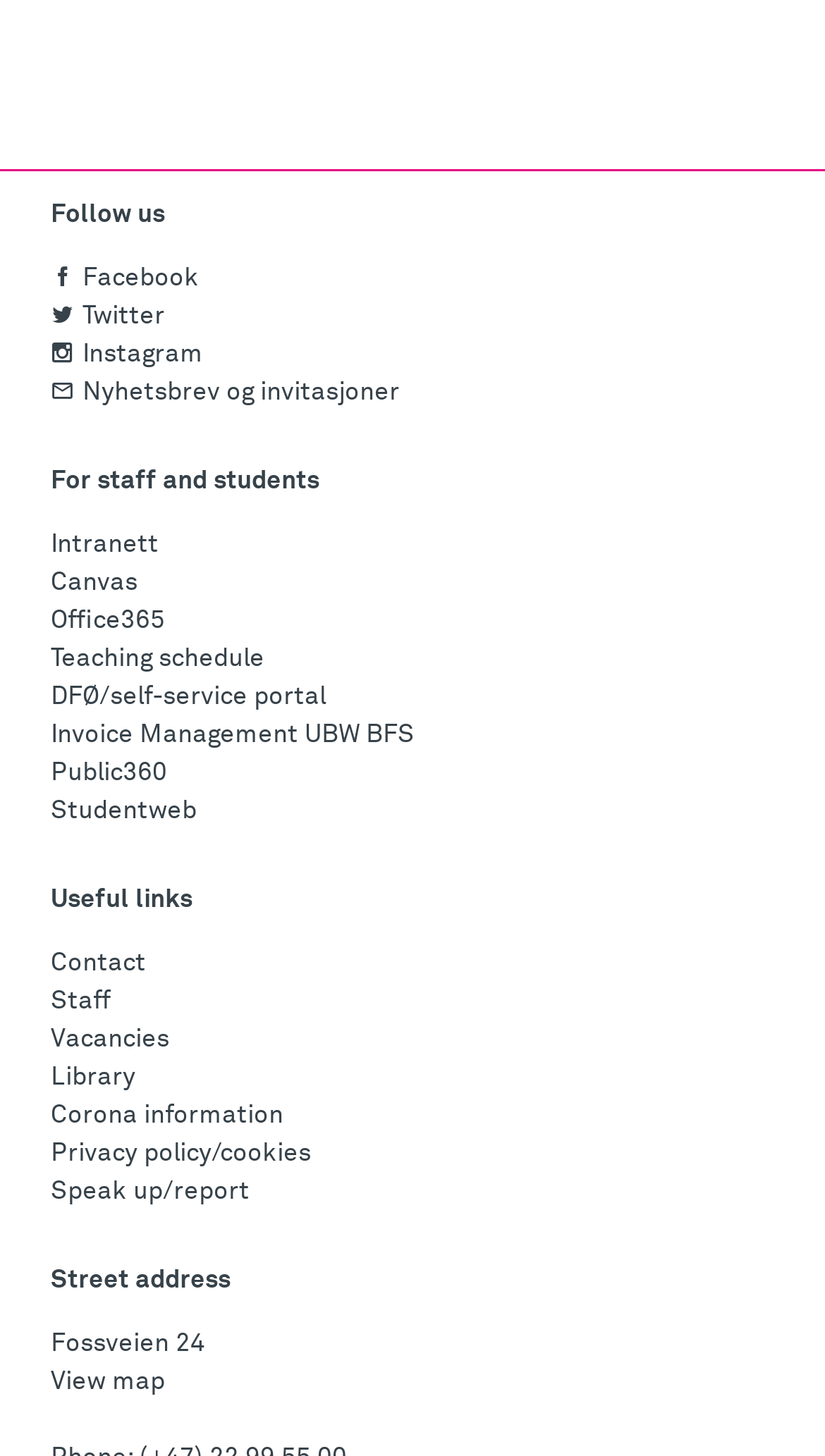Please locate the clickable area by providing the bounding box coordinates to follow this instruction: "Visit Starz Denim".

None